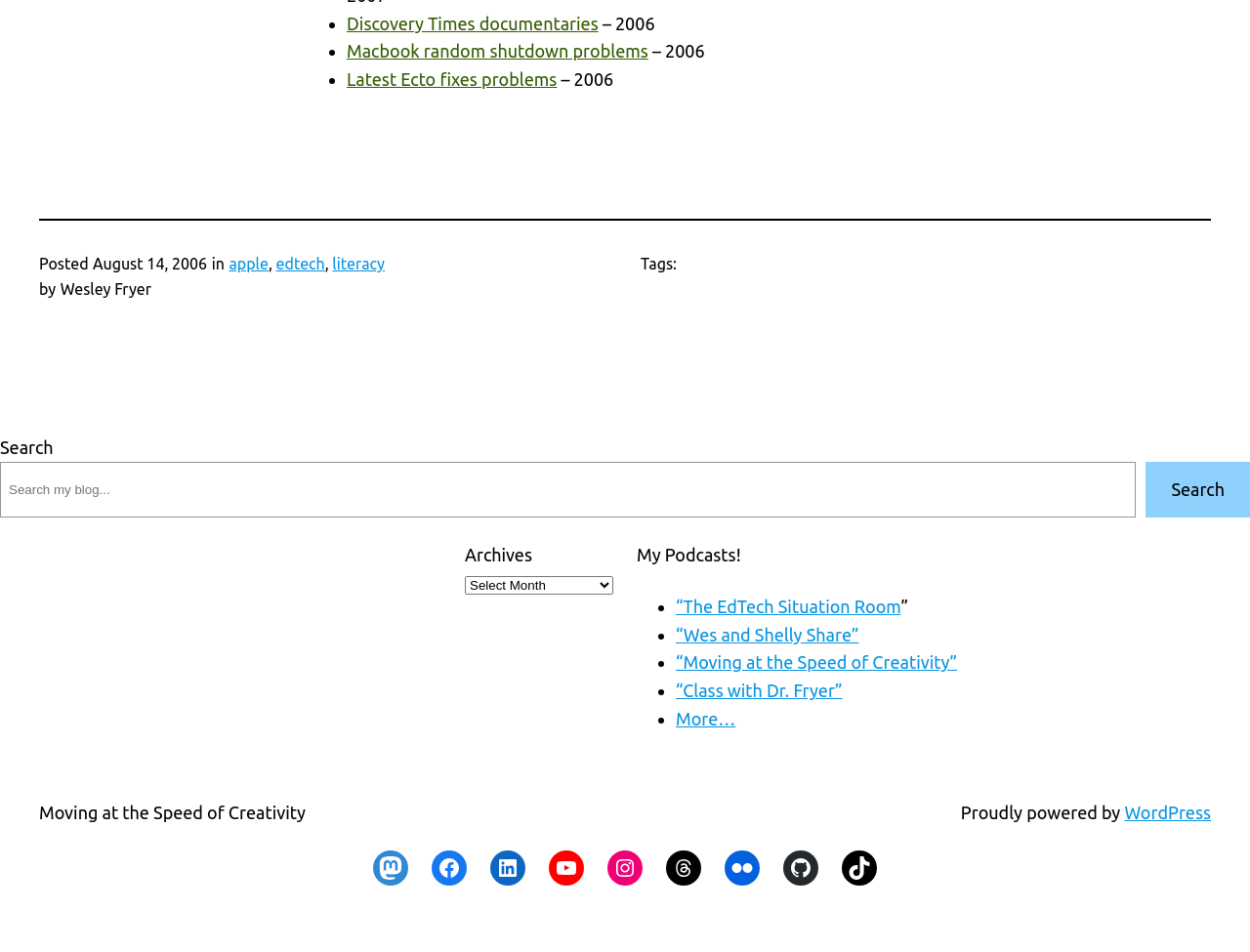Utilize the details in the image to give a detailed response to the question: What is the date of the posted article?

I found the date by looking at the 'Posted' section, which is located below the separator element. The date is specified as 'August 14, 2006'.